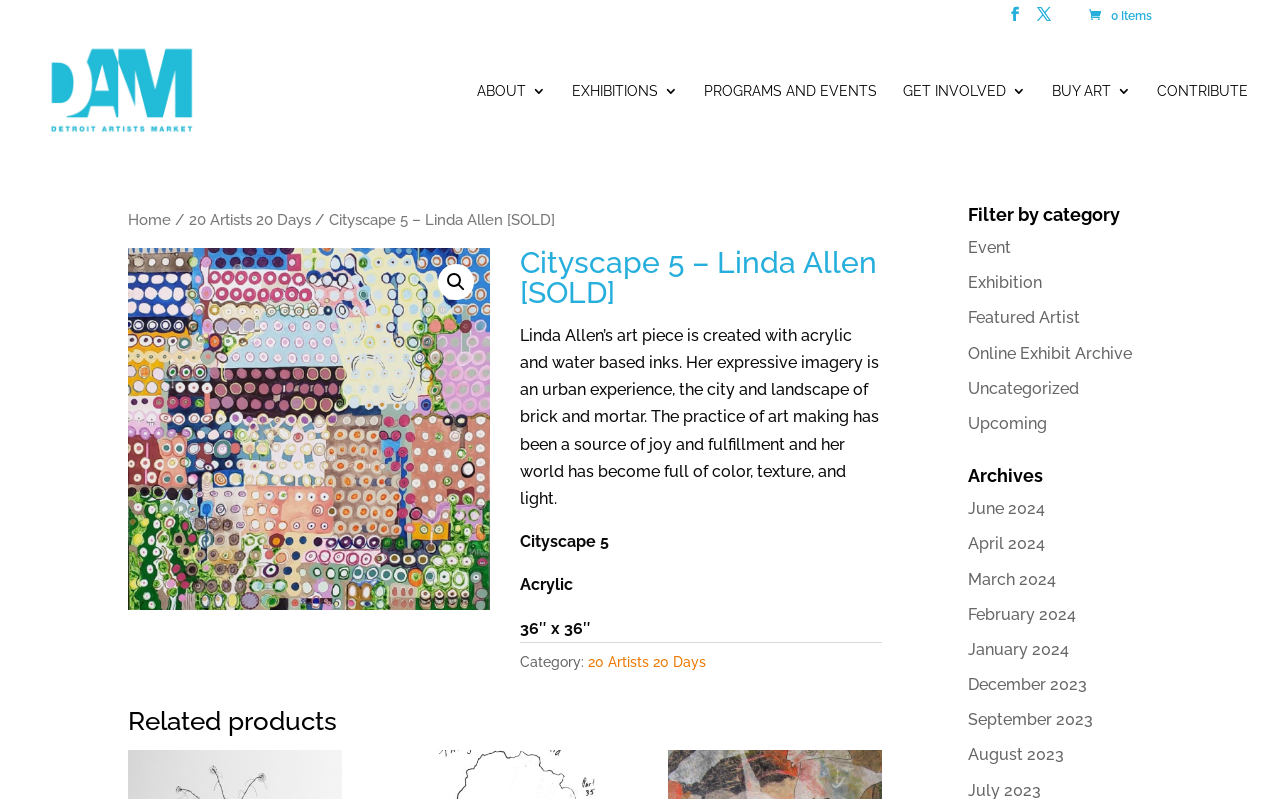Can you pinpoint the bounding box coordinates for the clickable element required for this instruction: "Filter by category"? The coordinates should be four float numbers between 0 and 1, i.e., [left, top, right, bottom].

[0.756, 0.258, 0.9, 0.293]